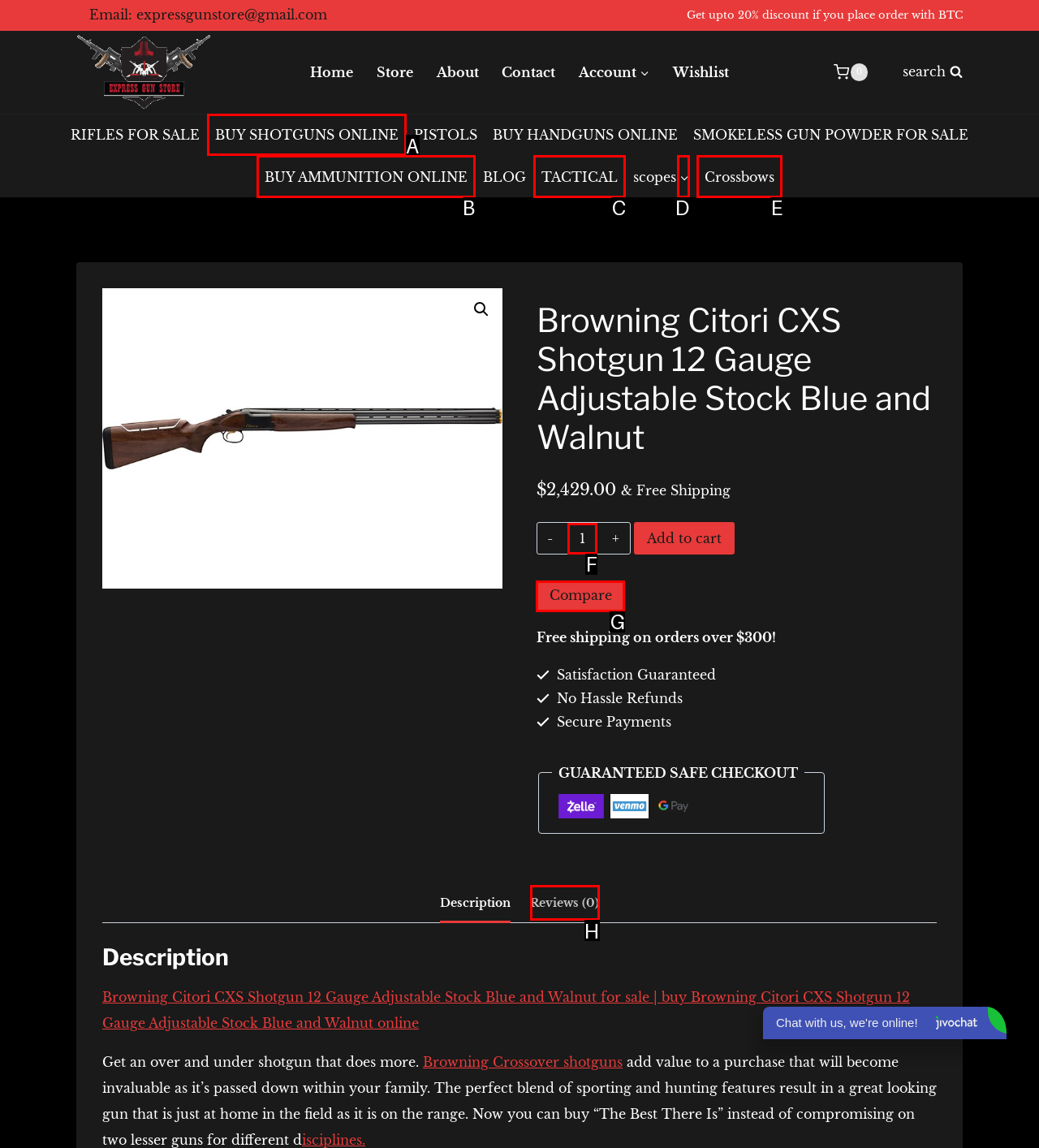From the available choices, determine which HTML element fits this description: parent_node: scopes aria-label="Expand child menu" Respond with the correct letter.

D